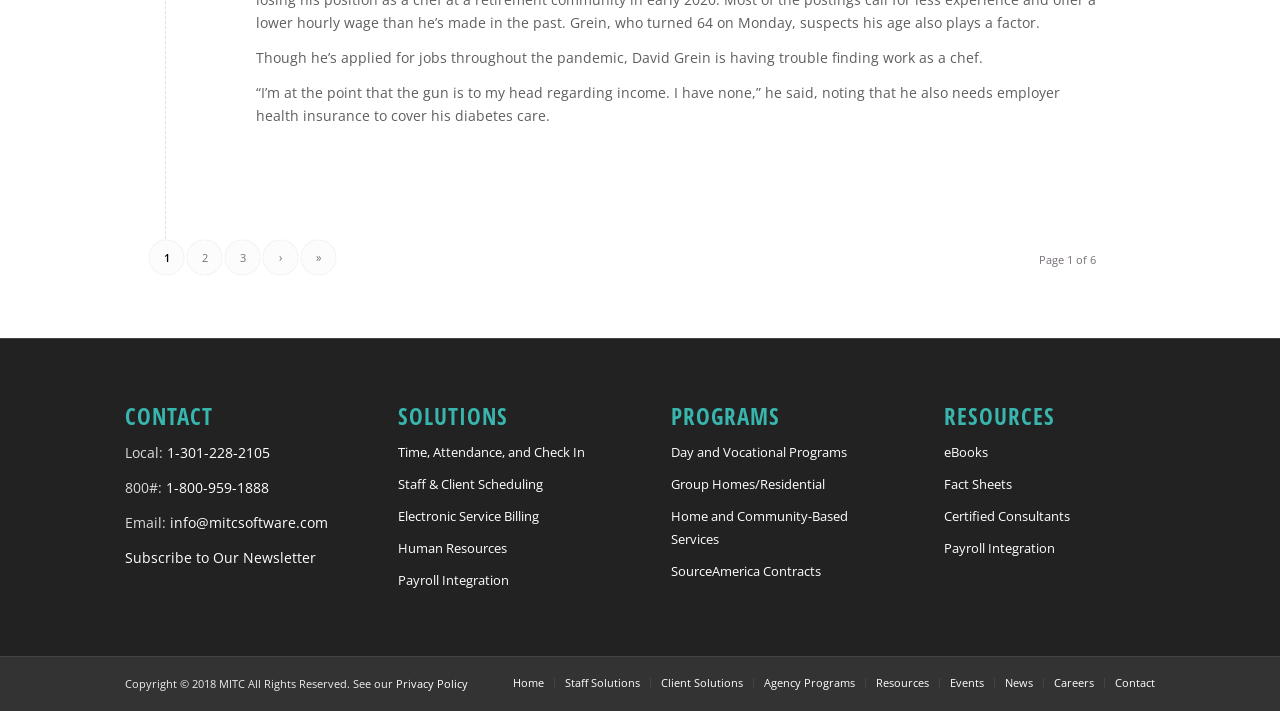Provide a short answer using a single word or phrase for the following question: 
How many links are there in the 'PROGRAMS' section?

4